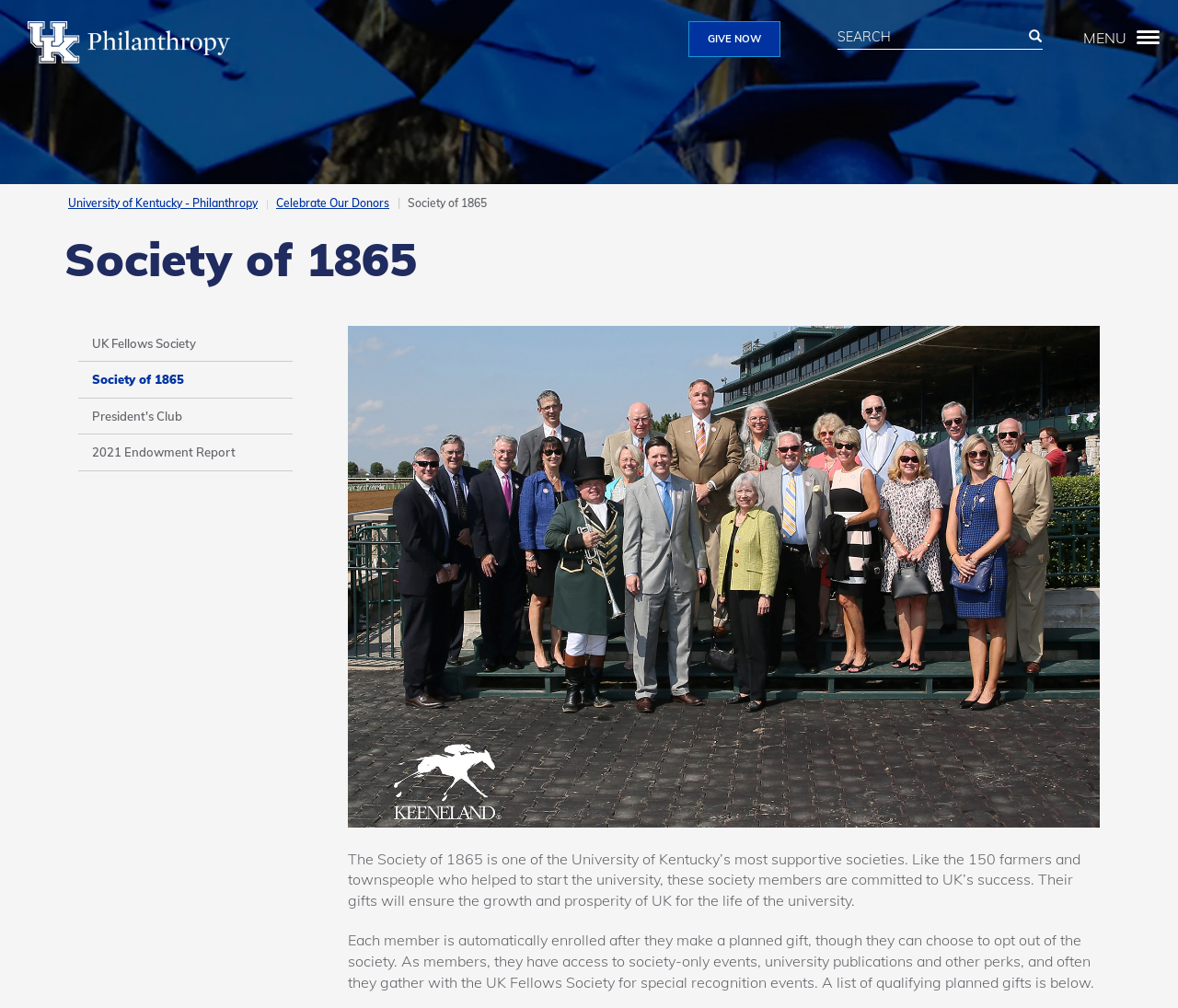What is required to become a member of the Society of 1865?
Carefully analyze the image and provide a thorough answer to the question.

The requirement to become a member of the Society of 1865 can be found in the static text element which states that 'Each member is automatically enrolled after they make a planned gift, though they can choose to opt out of the society.' Therefore, making a planned gift is required to become a member of the Society of 1865.